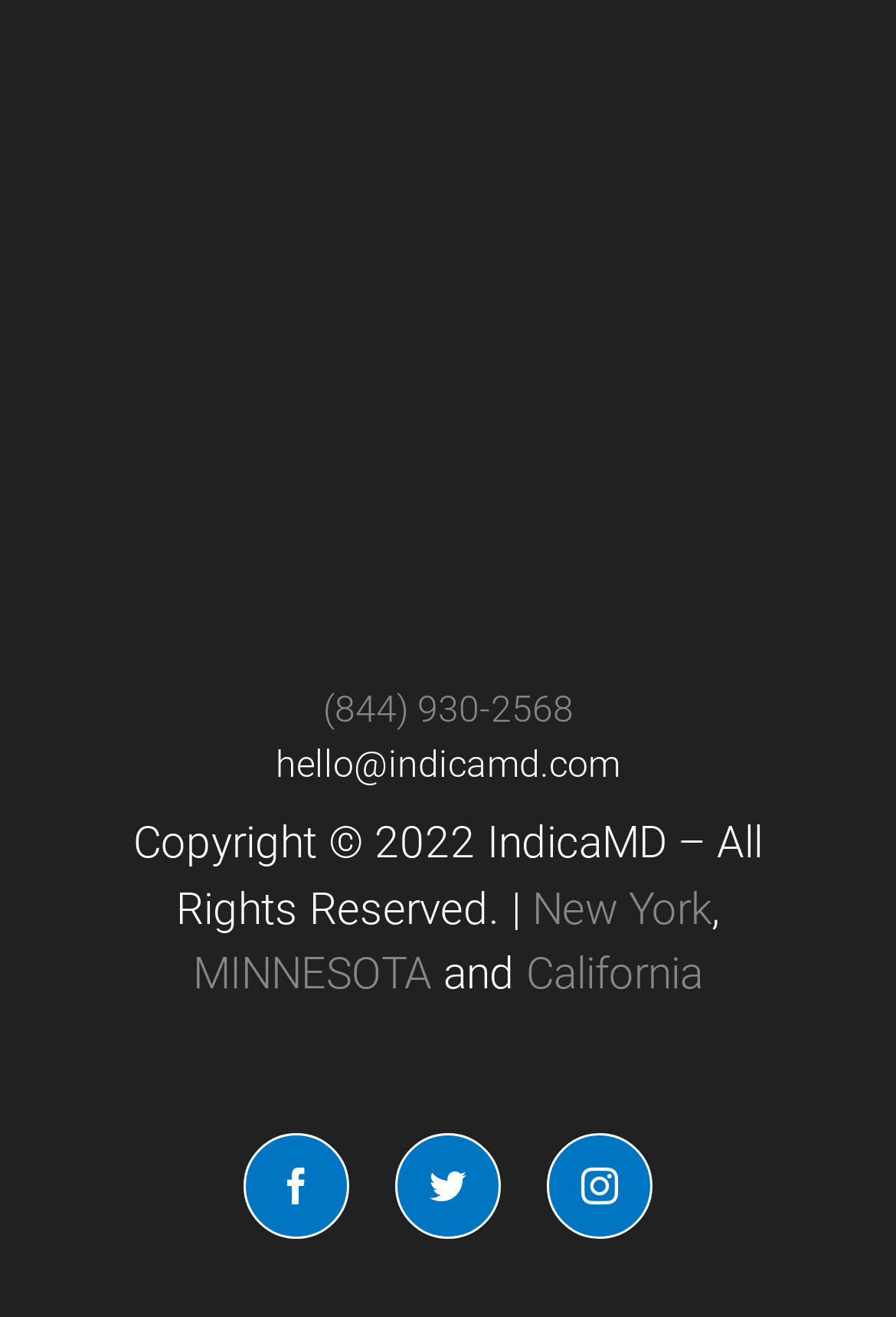Please identify the bounding box coordinates of the area that needs to be clicked to follow this instruction: "View the Instagram profile".

[0.61, 0.86, 0.728, 0.94]